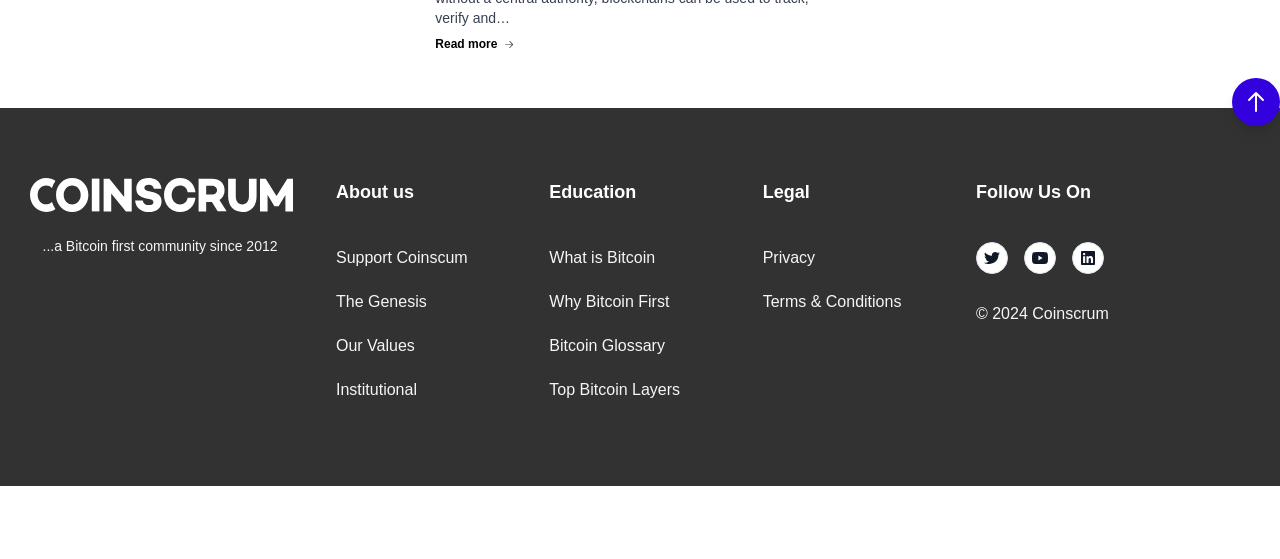Determine the bounding box coordinates of the UI element described below. Use the format (top-left x, top-left y, bottom-right x, bottom-right y) with floating point numbers between 0 and 1: Why Bitcoin First

[0.429, 0.525, 0.523, 0.555]